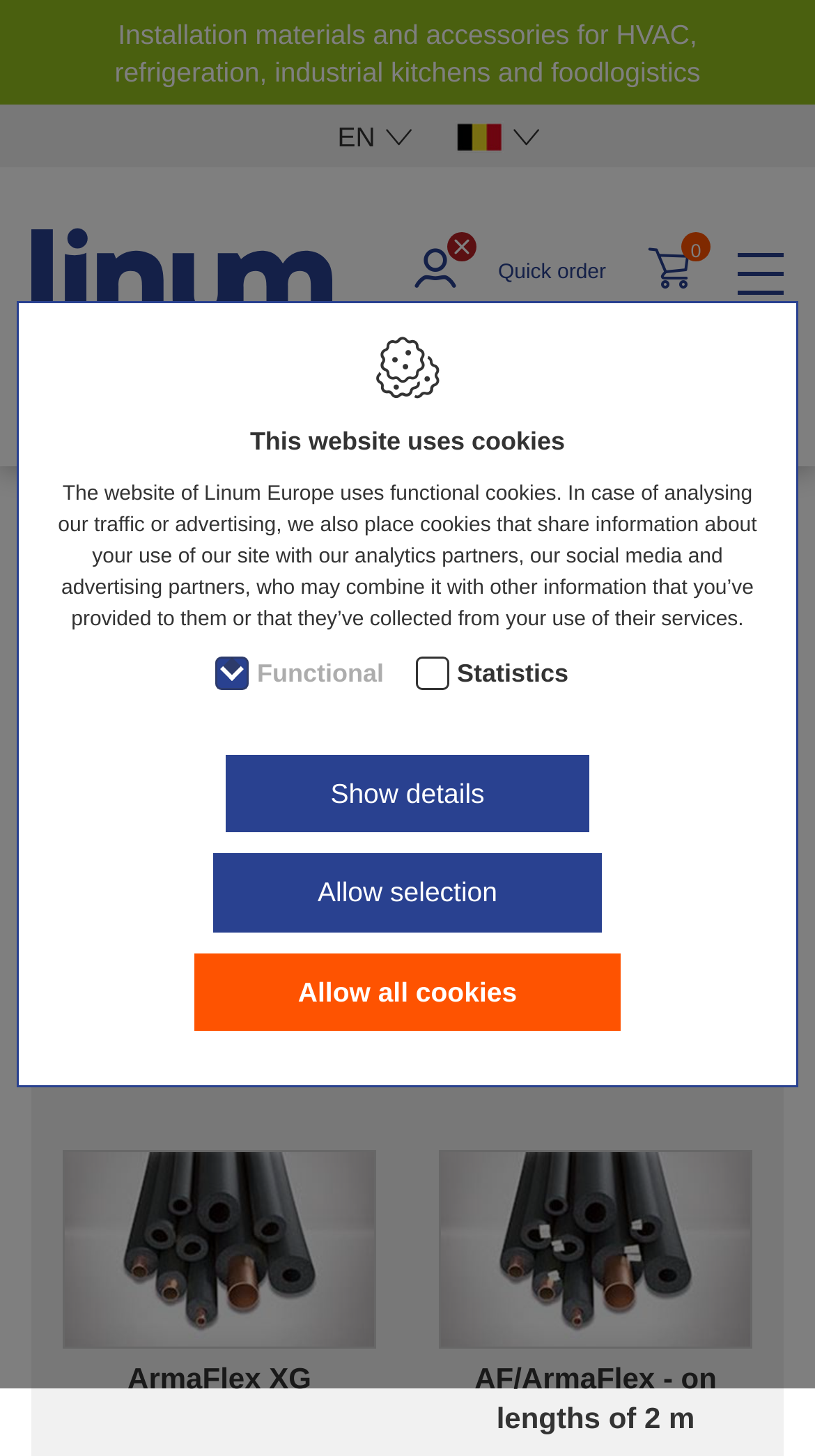Answer the question briefly using a single word or phrase: 
What is the name of the company?

Linum Europe